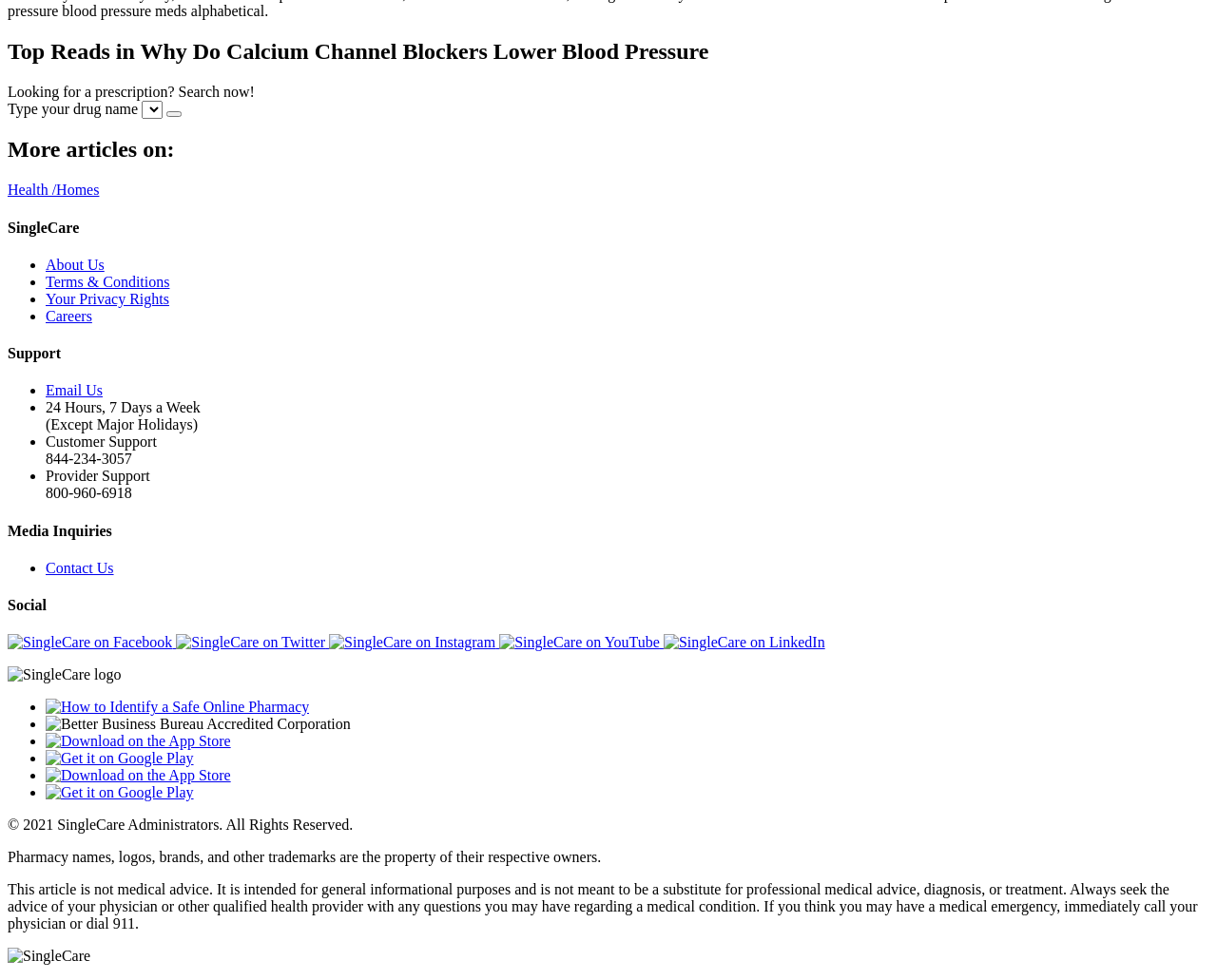Please identify the bounding box coordinates of where to click in order to follow the instruction: "Contact SingleCare through email".

[0.038, 0.39, 0.084, 0.407]